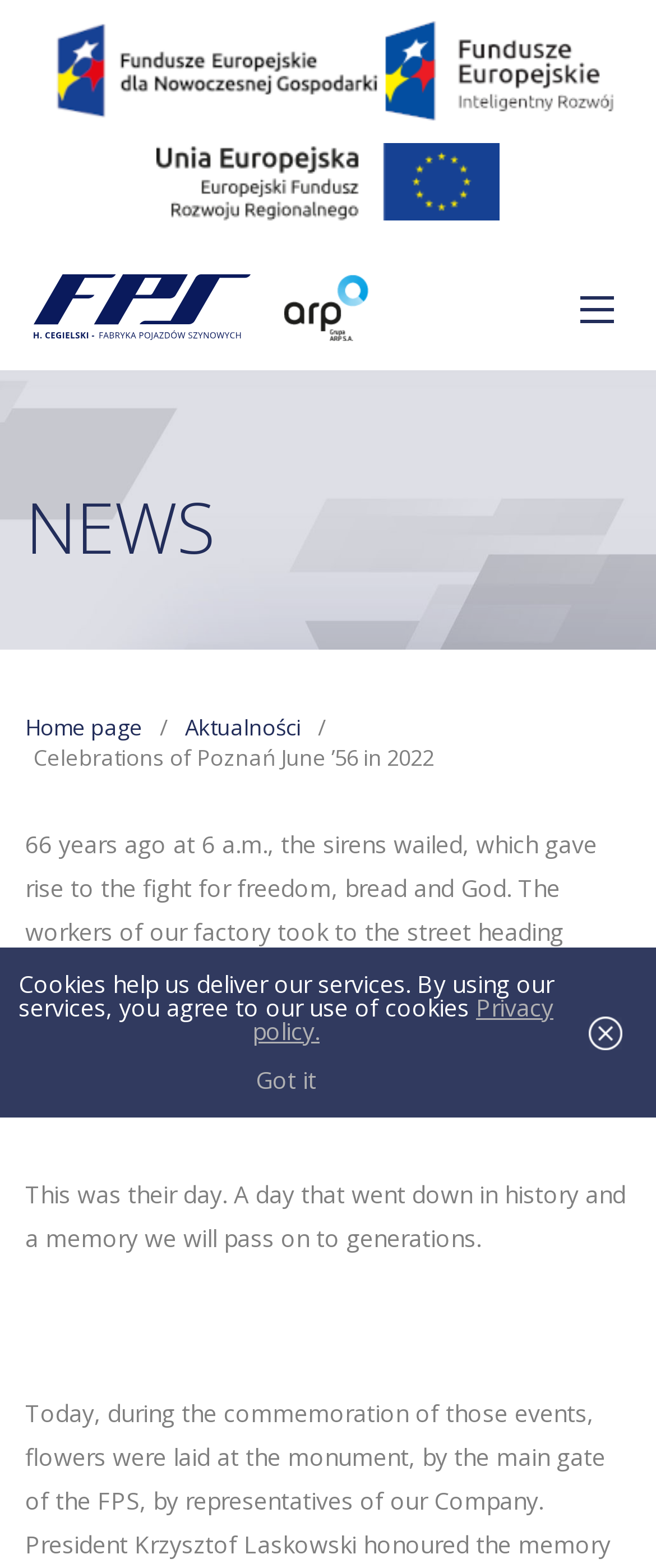Answer the following inquiry with a single word or phrase:
What is the name of the event being celebrated?

Poznań June ’56